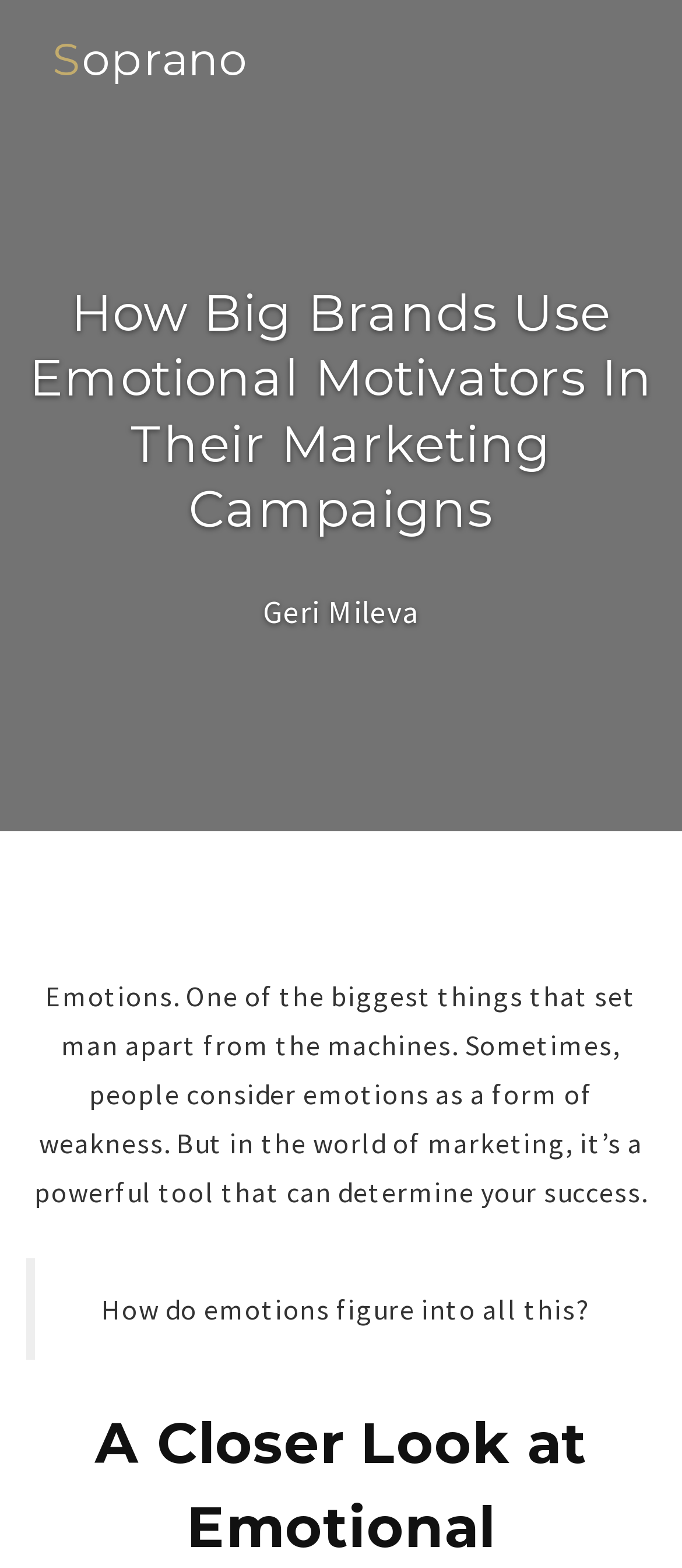Provide the bounding box coordinates of the HTML element described by the text: "Geri Mileva".

[0.386, 0.377, 0.614, 0.402]